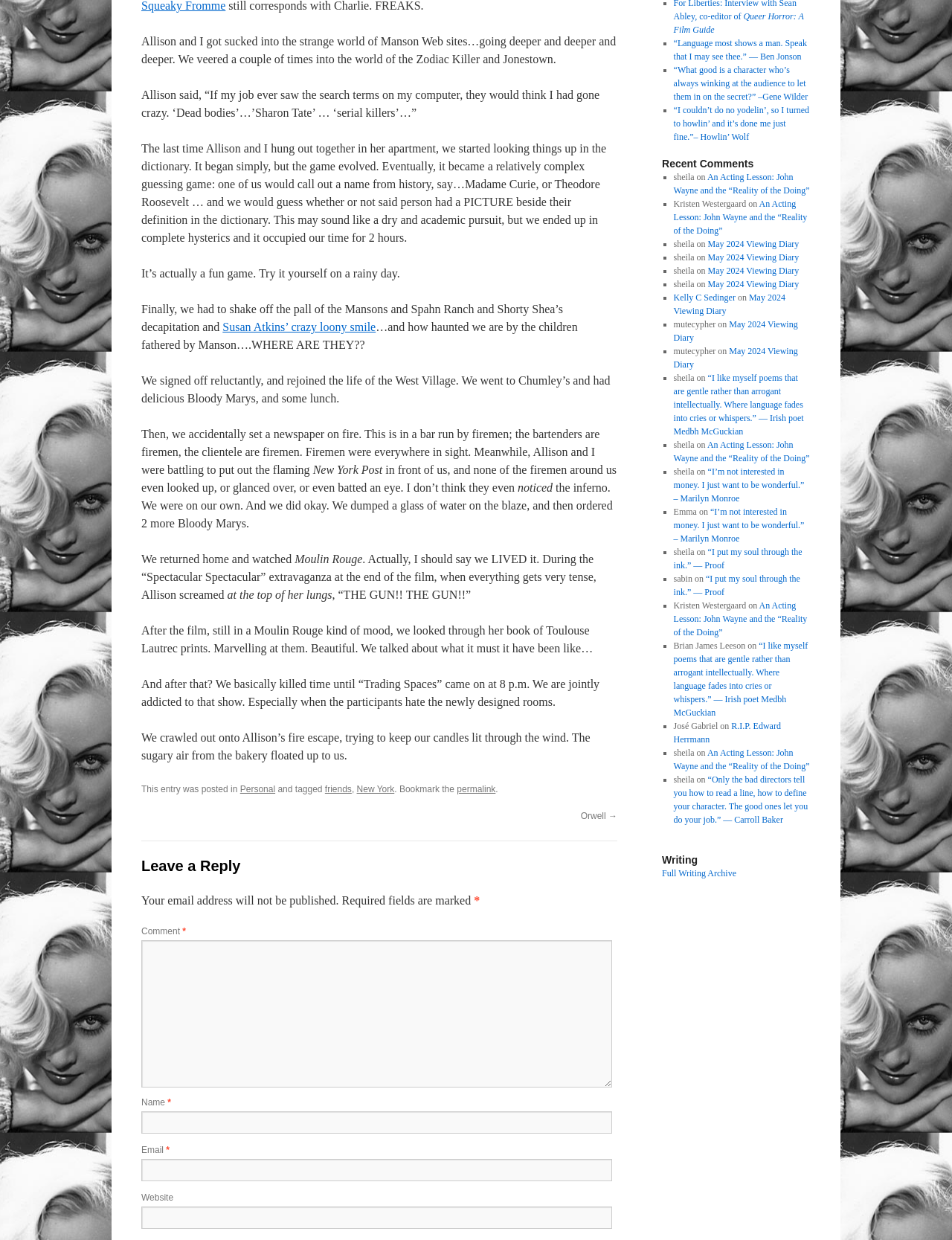Find the coordinates for the bounding box of the element with this description: "Susan Atkins’ crazy loony smile".

[0.234, 0.259, 0.395, 0.269]